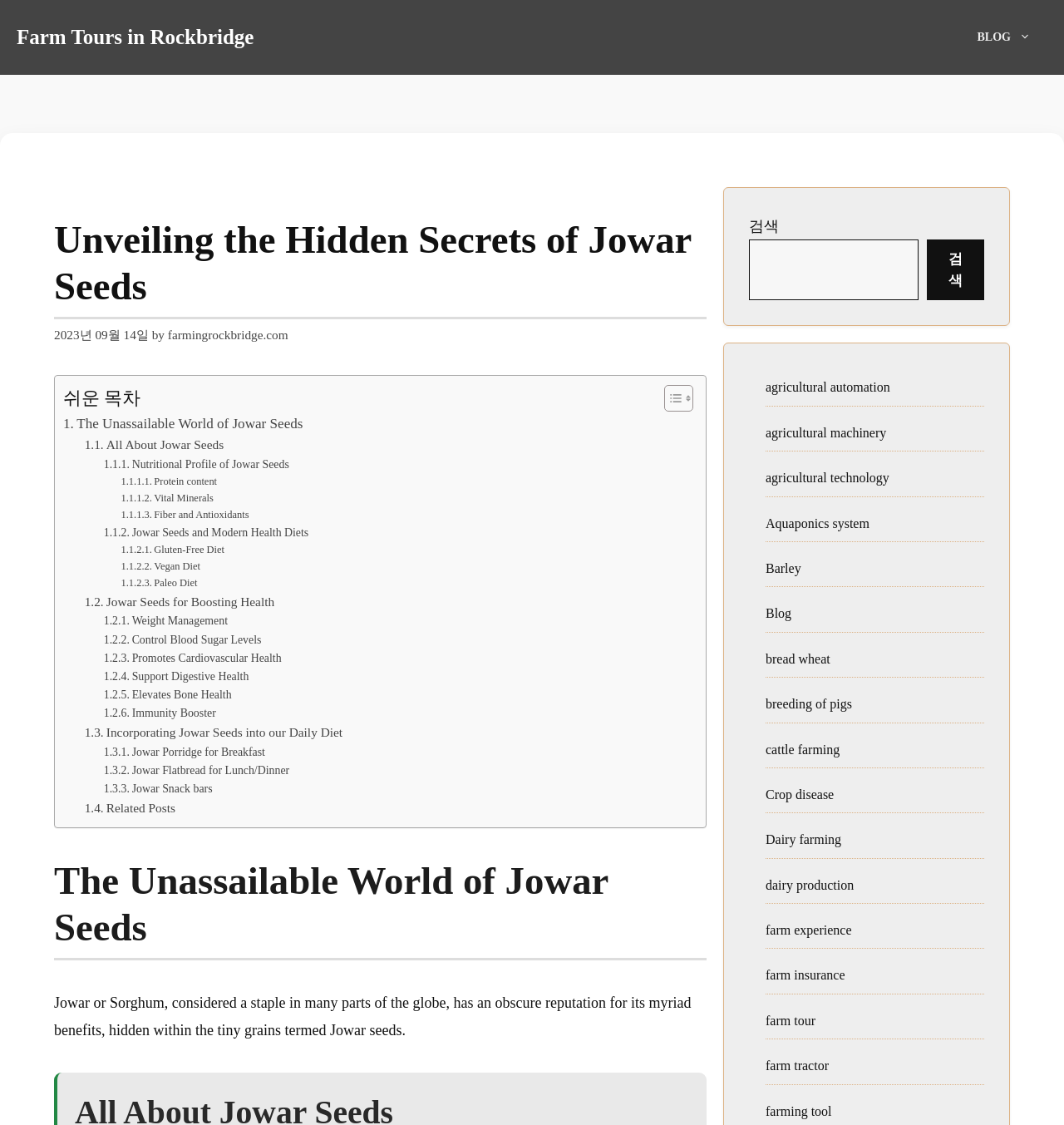What is the date of publication of this webpage?
Utilize the image to construct a detailed and well-explained answer.

The date of publication of this webpage is 2023년 09월 14일, which is indicated by the time element on the webpage.